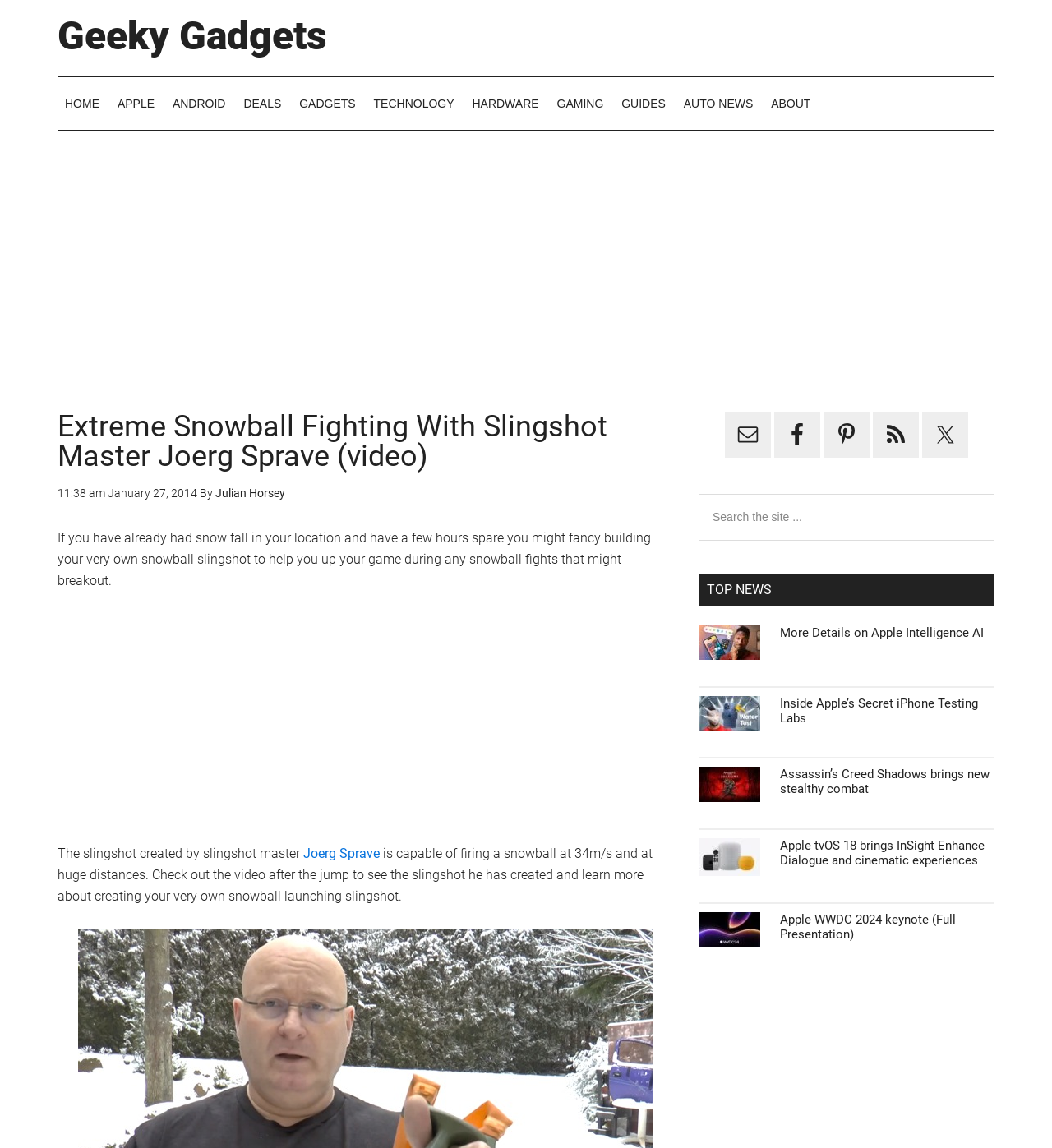Write a detailed summary of the webpage, including text, images, and layout.

This webpage is about Extreme Snowball Fighting with a slingshot, featuring Master Joerg Sprave. At the top, there are several links to skip to different sections of the page, including the main content, secondary menu, primary sidebar, and footer. Below these links, there is a header section with a title "Extreme Snowball Fighting With Slingshot Master Joerg Sprave (video)" and a time stamp "11:38 am, January 27, 2014". 

To the right of the header section, there is a navigation menu with links to different categories, including "HOME", "APPLE", "ANDROID", "DEALS", "GADGETS", "TECHNOLOGY", "HARDWARE", "GAMING", "GUIDES", "AUTO NEWS", and "ABOUT". 

The main content of the page starts with a paragraph describing how to build a snowball slingshot, followed by a brief introduction to Master Joerg Sprave's slingshot, which can fire a snowball at 34m/s and huge distances. 

On the right side of the page, there is a primary sidebar with links to social media platforms, including Email, Facebook, Pinterest, RSS, and Twitter. Below these links, there is a search bar with a button to search the site. 

Further down the page, there is a section titled "TOP NEWS" with several article summaries, including "More Details on Apple Intelligence AI", "Inside Apple’s Secret iPhone Testing Labs", "Assassin’s Creed Shadows brings new stealthy combat", "Apple tvOS 18 brings InSight Enhance Dialogue and cinematic experiences", and "Apple WWDC 2024 keynote (Full Presentation)". Each article summary has a heading and a link to read more.